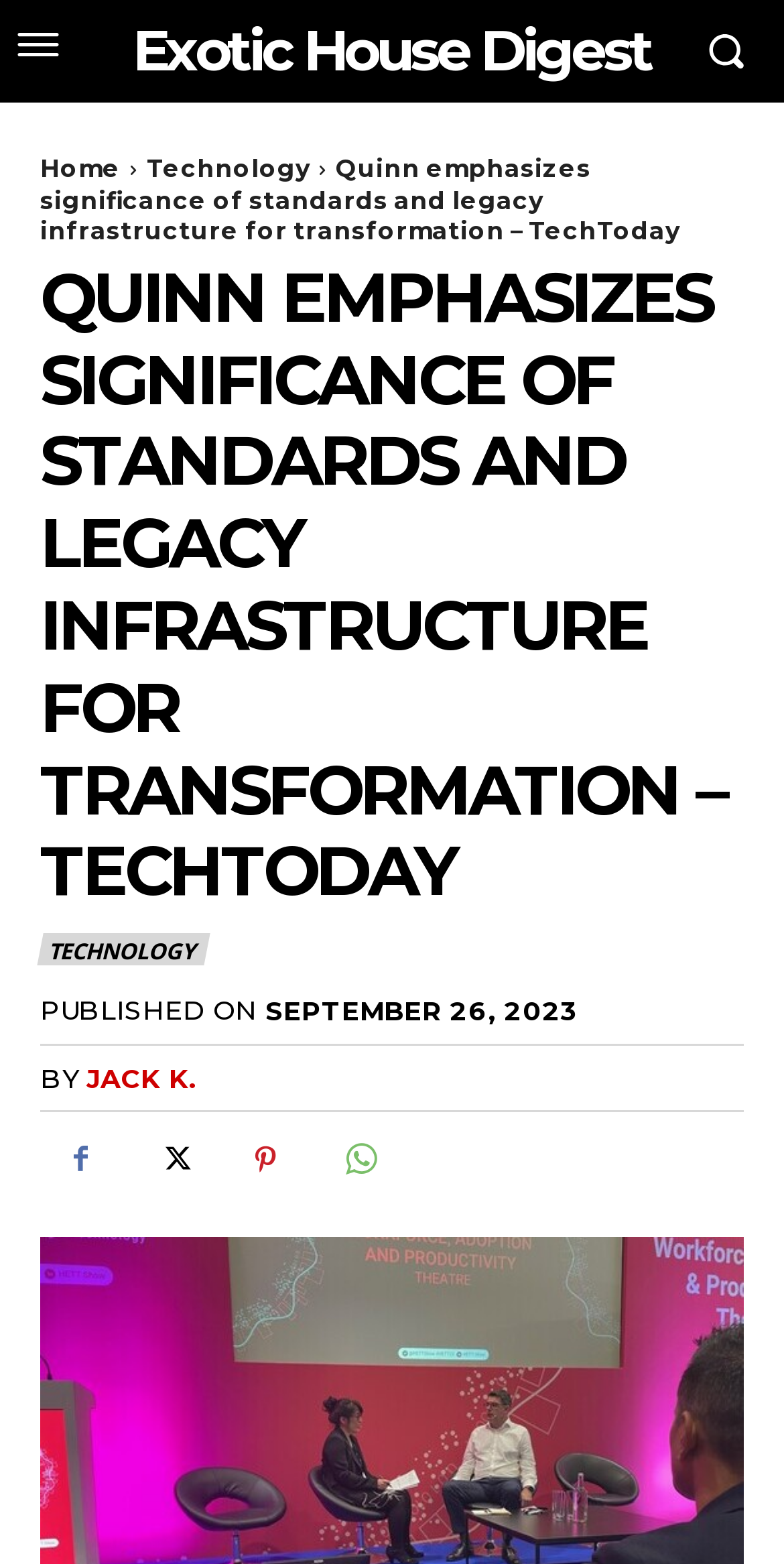Locate the bounding box coordinates of the element that should be clicked to fulfill the instruction: "go to Exotic House Digest".

[0.169, 0.013, 0.831, 0.053]